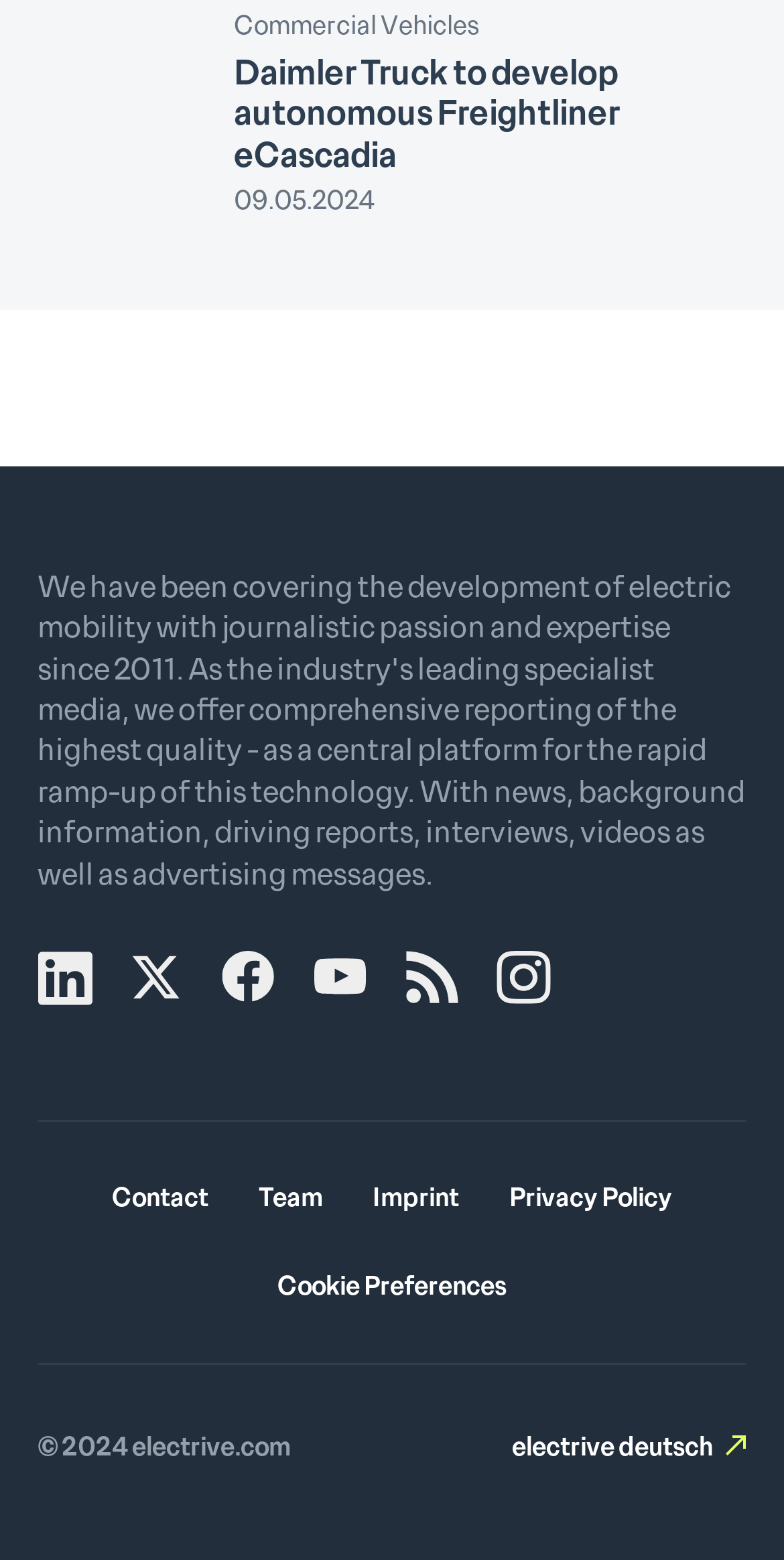What is the name of the autonomous truck mentioned?
Please provide an in-depth and detailed response to the question.

I read the heading on the webpage, which states 'Daimler Truck to develop autonomous Freightliner eCascadia'.